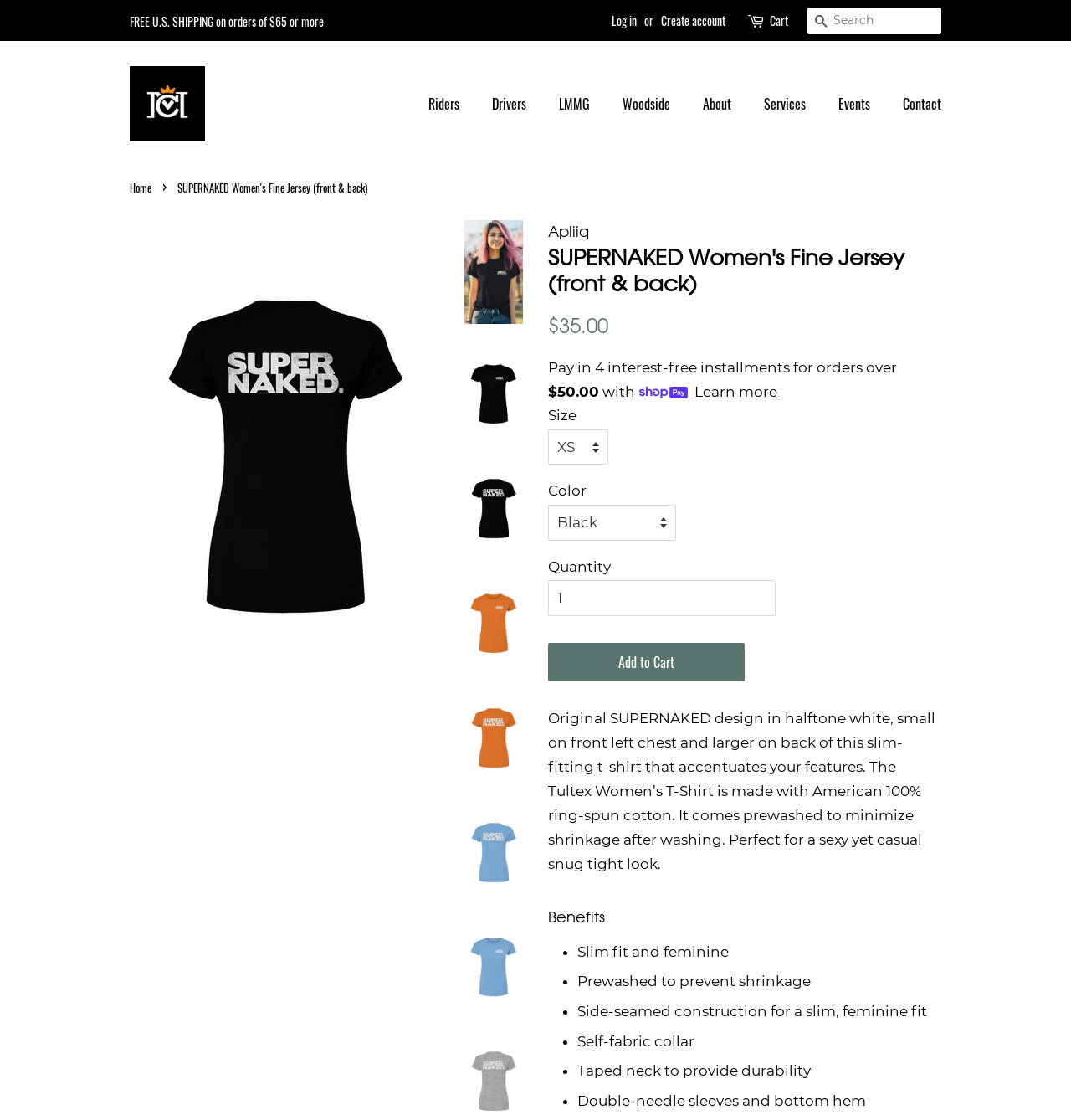Can you find the bounding box coordinates for the element to click on to achieve the instruction: "Select a size"?

[0.512, 0.384, 0.568, 0.415]